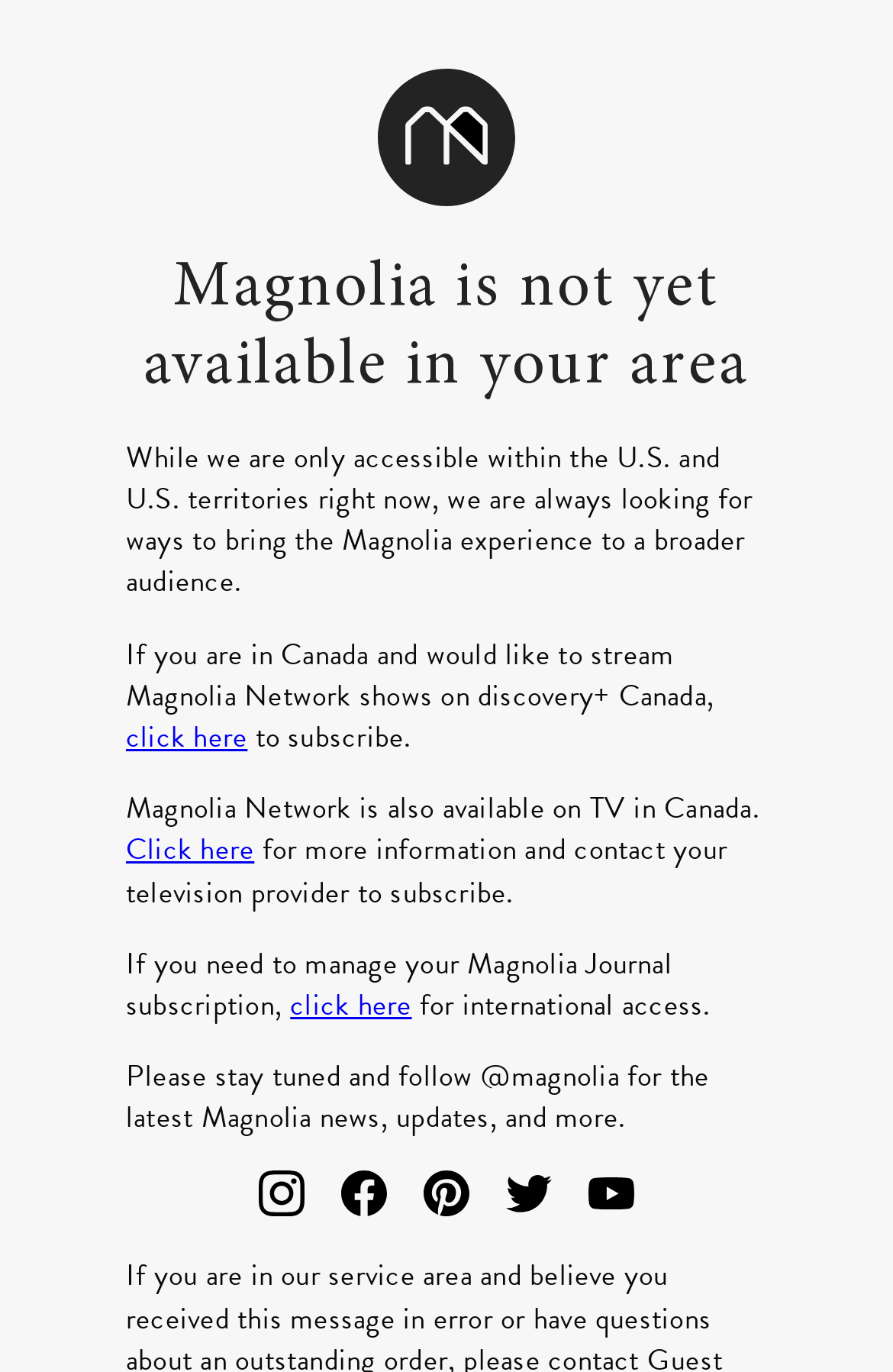Locate the bounding box coordinates of the clickable part needed for the task: "Follow Magnolia on Facebook".

[0.367, 0.852, 0.449, 0.894]